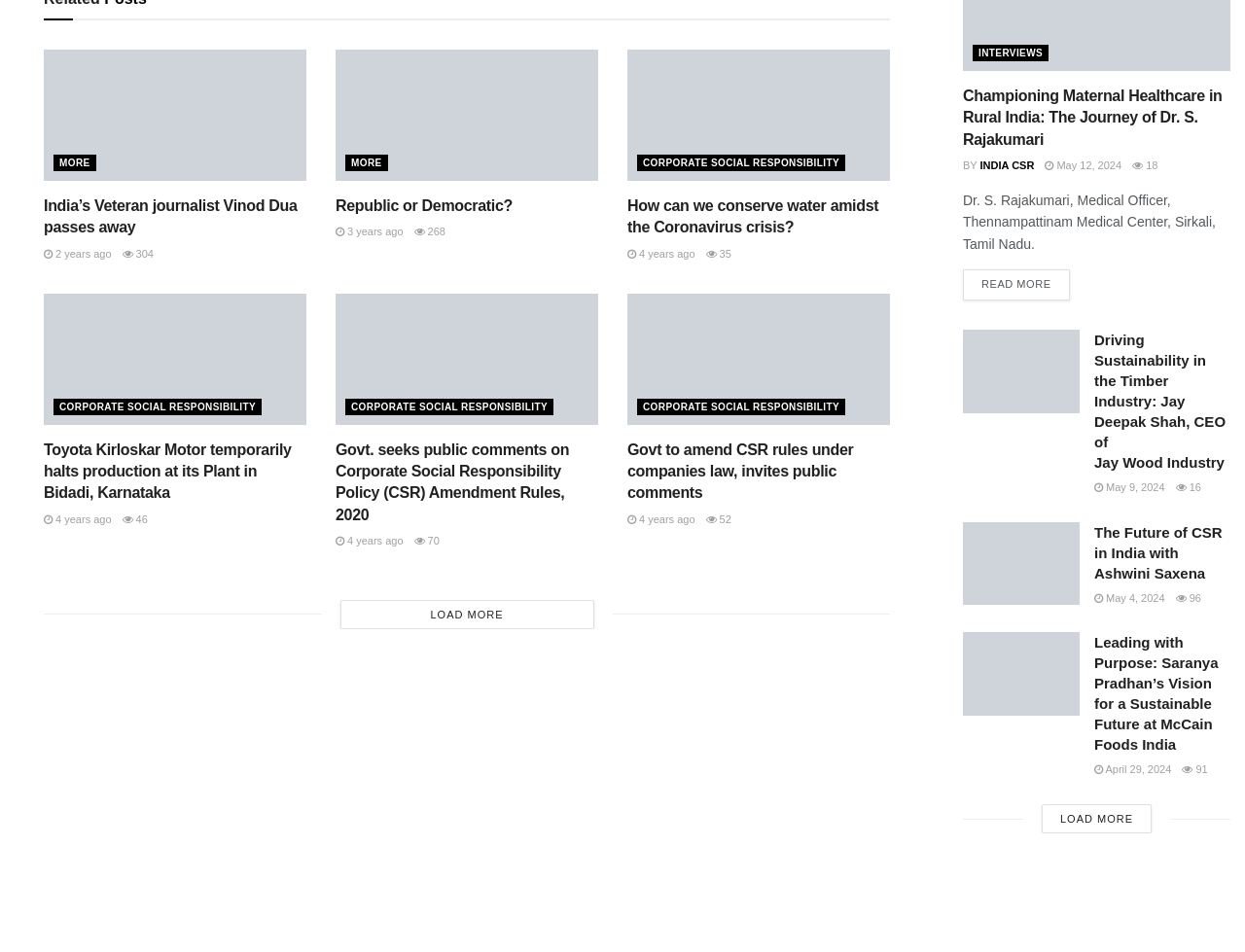Please specify the bounding box coordinates of the clickable section necessary to execute the following command: "Click the 'LOAD MORE' button".

[0.273, 0.63, 0.477, 0.661]